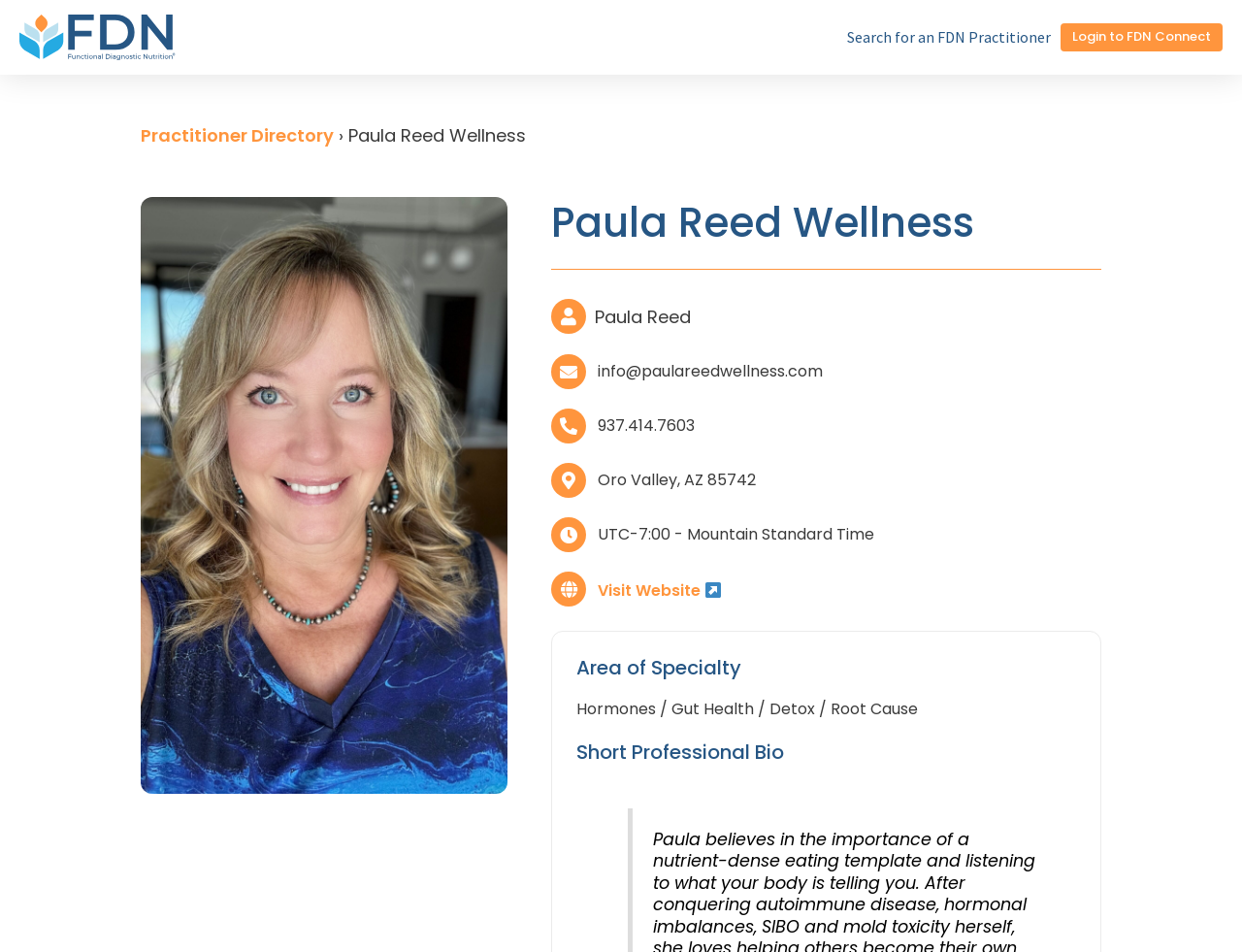Identify the bounding box for the element characterized by the following description: "Login to FDN Connect".

[0.854, 0.024, 0.984, 0.054]